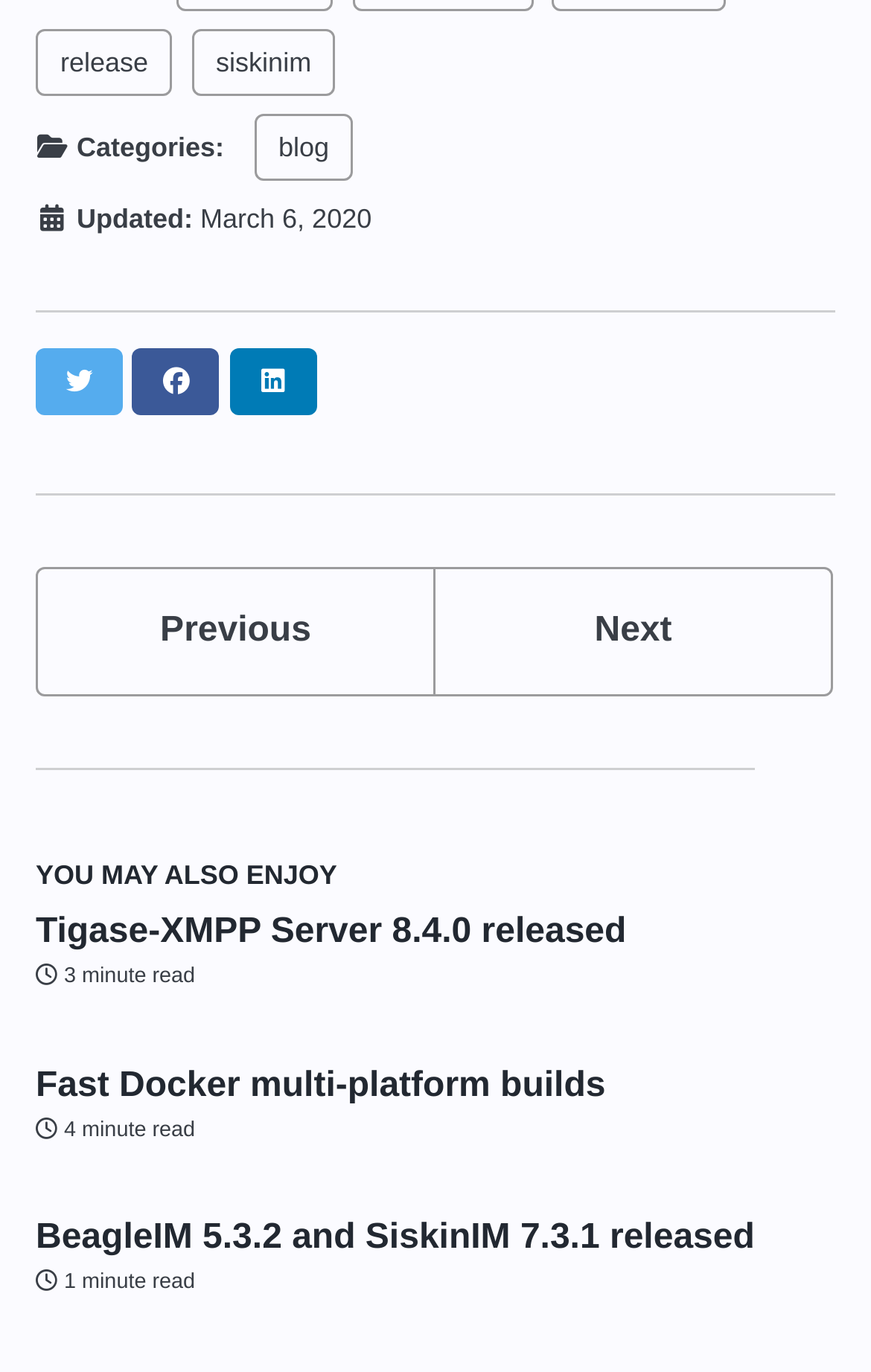Based on the element description "Tigase-XMPP Server 8.4.0 released", predict the bounding box coordinates of the UI element.

[0.041, 0.666, 0.719, 0.694]